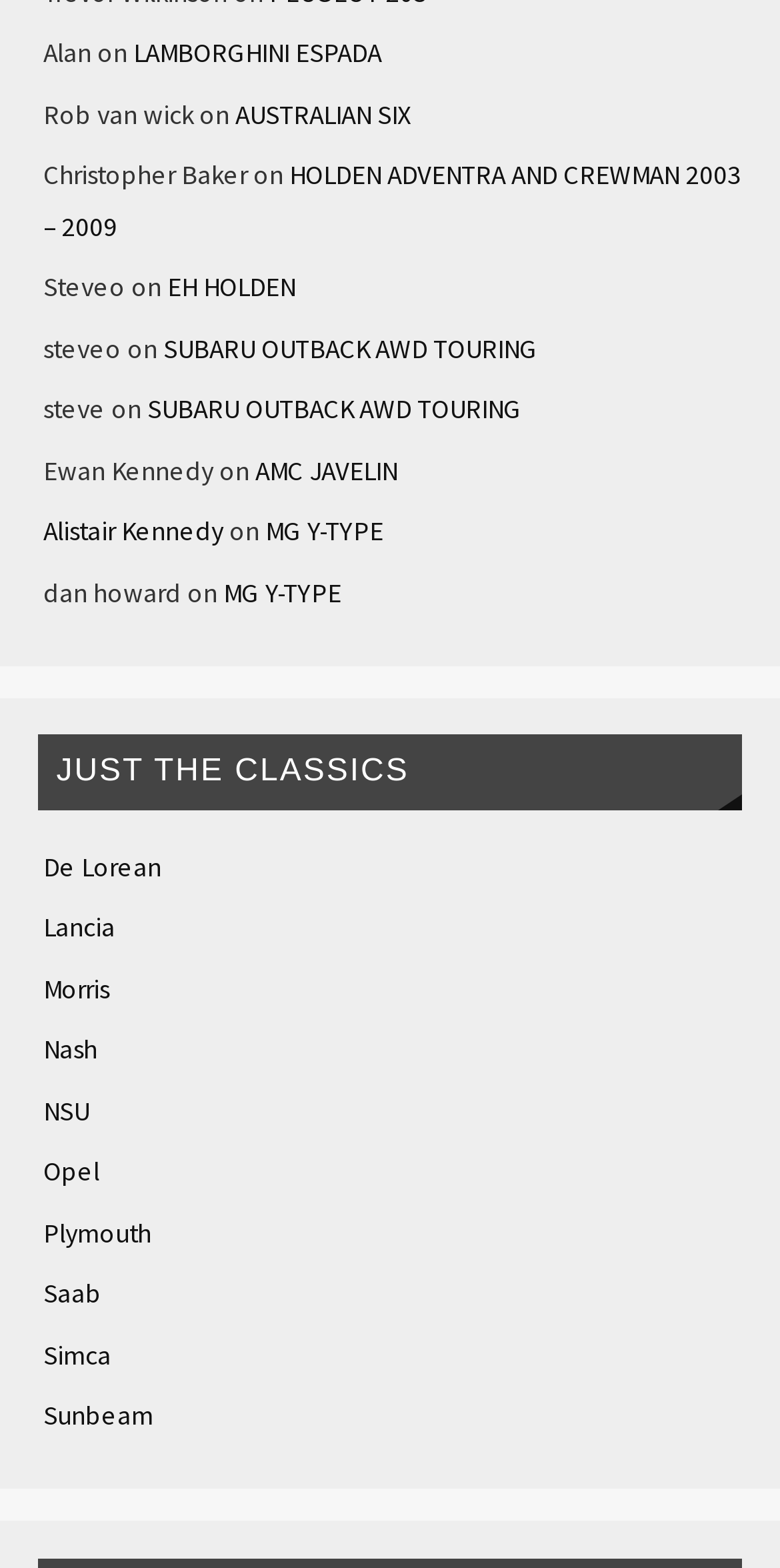Answer this question using a single word or a brief phrase:
What is the car model associated with Rob van wick?

AUSTRALIAN SIX